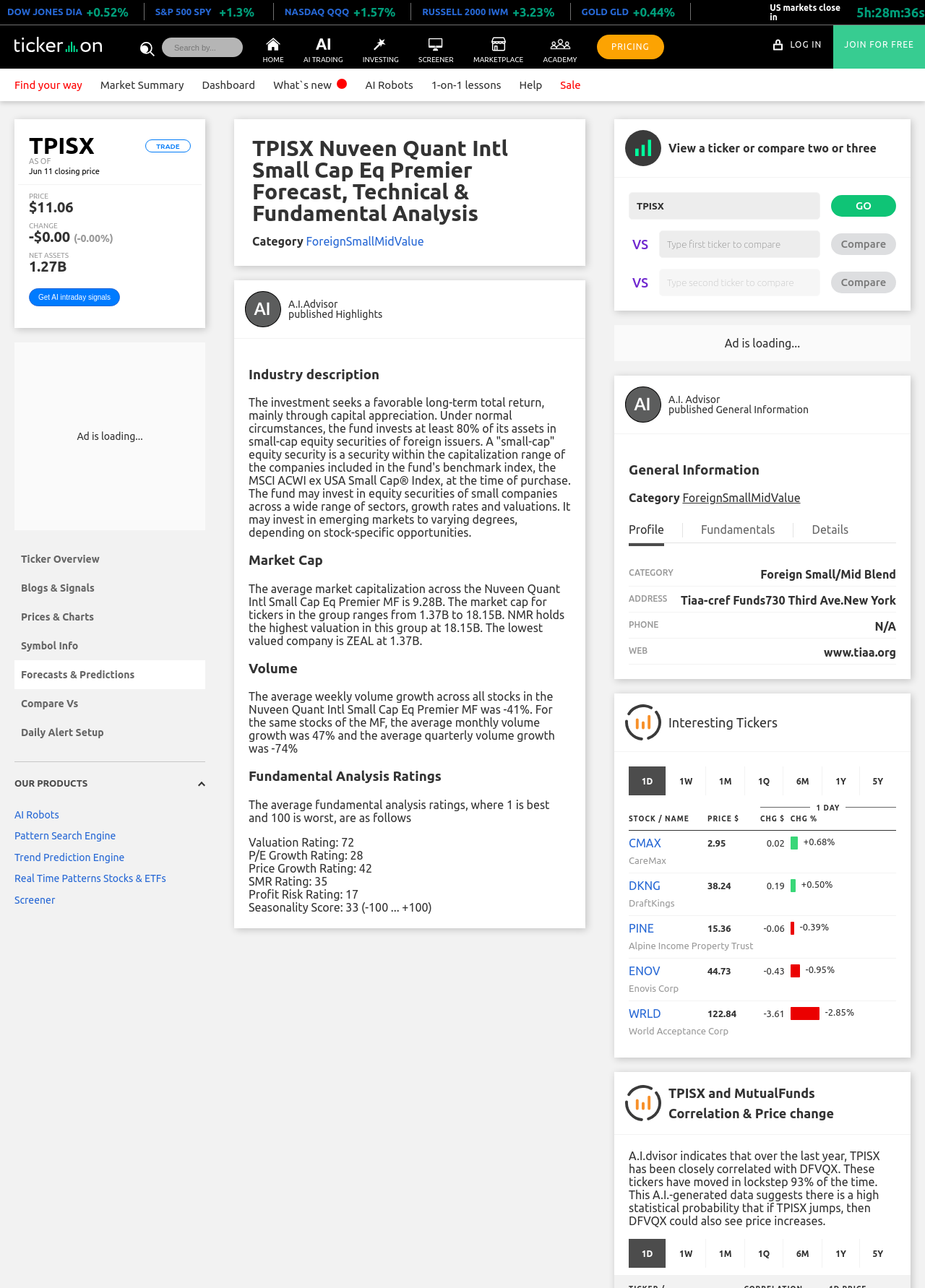Locate the headline of the webpage and generate its content.

TPISX Nuveen Quant Intl Small Cap Eq Premier Forecast, Technical & Fundamental Analysis